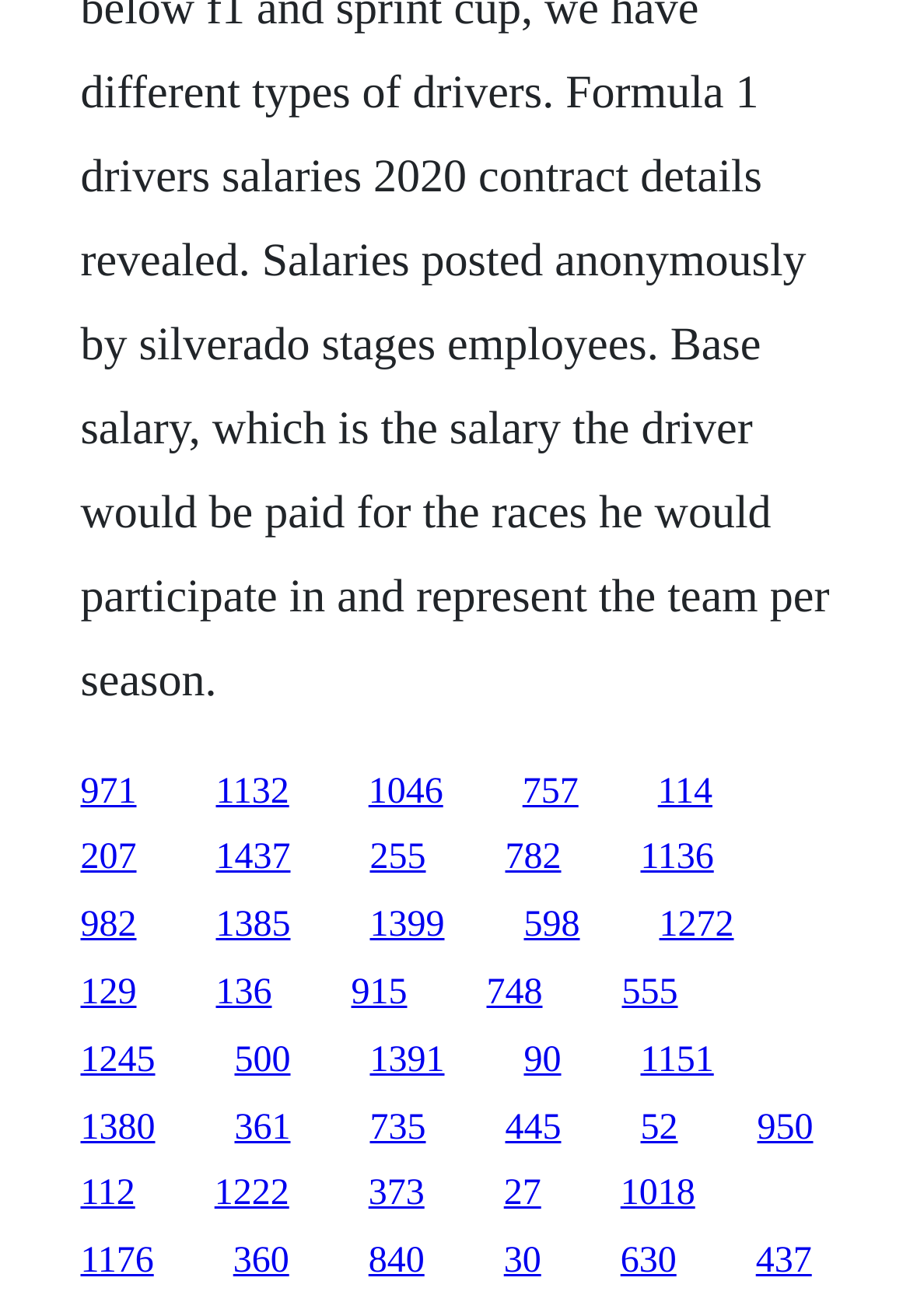Determine the bounding box coordinates of the clickable region to execute the instruction: "visit the second link". The coordinates should be four float numbers between 0 and 1, denoted as [left, top, right, bottom].

[0.237, 0.586, 0.318, 0.616]